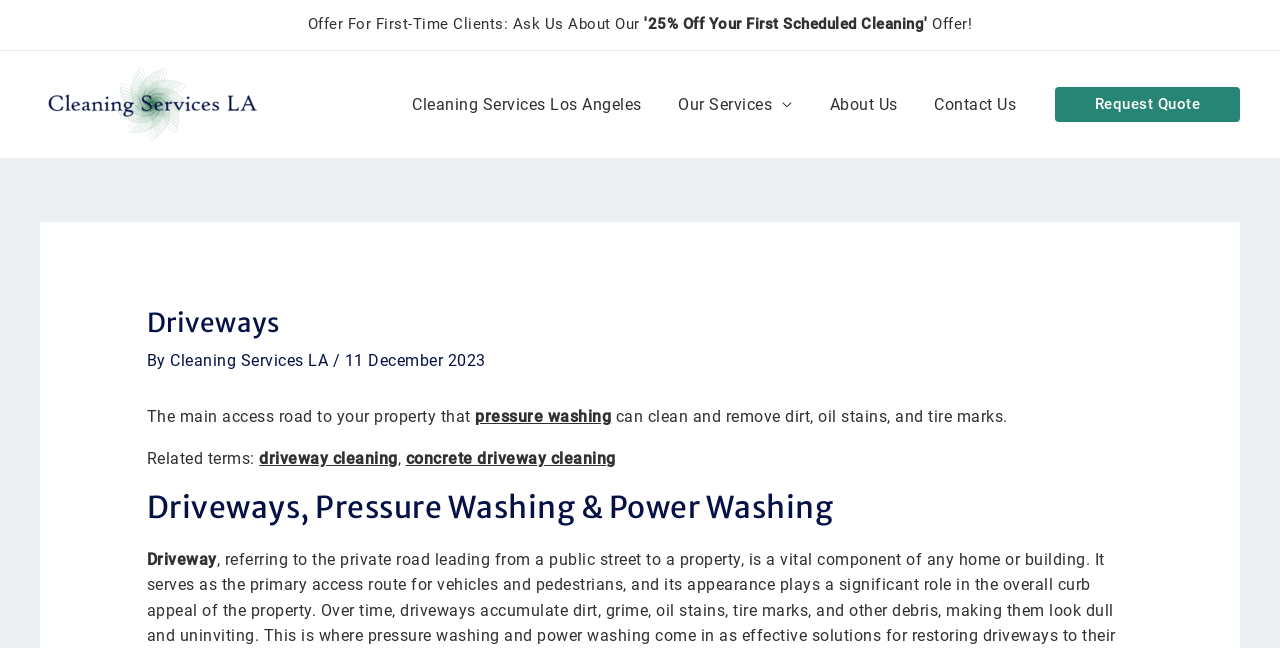Pinpoint the bounding box coordinates of the element to be clicked to execute the instruction: "Click on the 'Sign Up' button".

None